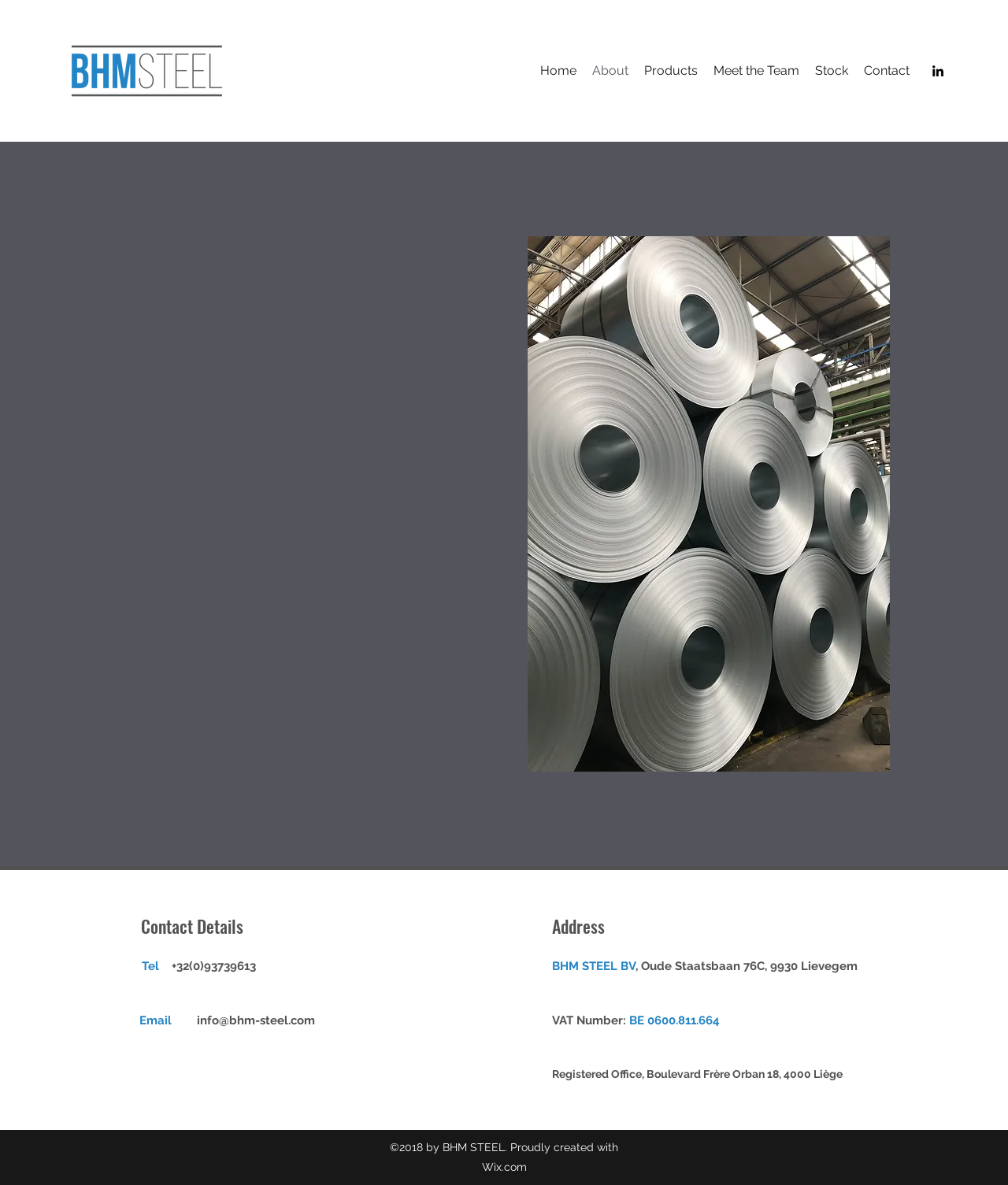Provide a thorough description of the webpage's content and layout.

The webpage is about BHM Steel, a steel trading company. At the top, there are seven links: Home, About, Products, Meet the Team, Stock, and Contact, aligned horizontally. To the right of these links, there is a social media link, LinkedIn, represented by an image. 

Below the links, there is a main section that takes up most of the page. It starts with a heading "ABOUT BHM STEEL" followed by two paragraphs of text that describe the company's history and activities. 

To the right of the text, there is a large image. Below the image, there is a link "Get in Touch". 

Further down, there are two sections: "Contact Details" and "Address". The "Contact Details" section includes the company's phone number and email address. The "Address" section lists the company's address, VAT number, and registered office. 

At the very bottom of the page, there is a copyright notice that reads "©2018 by BHM STEEL. Proudly created with Wix.com".